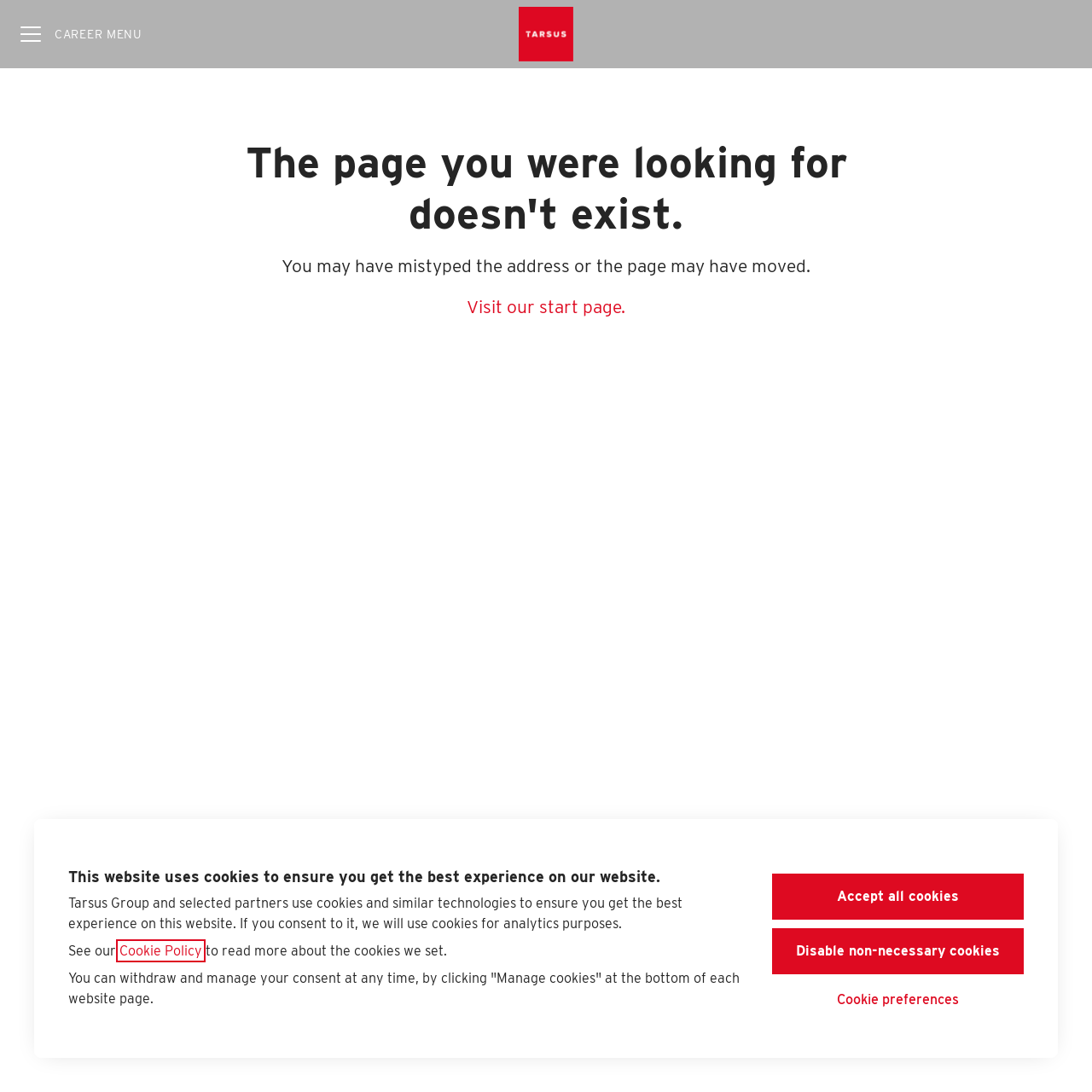Identify and provide the title of the webpage.

This website uses cookies to ensure you get the best experience on our website.